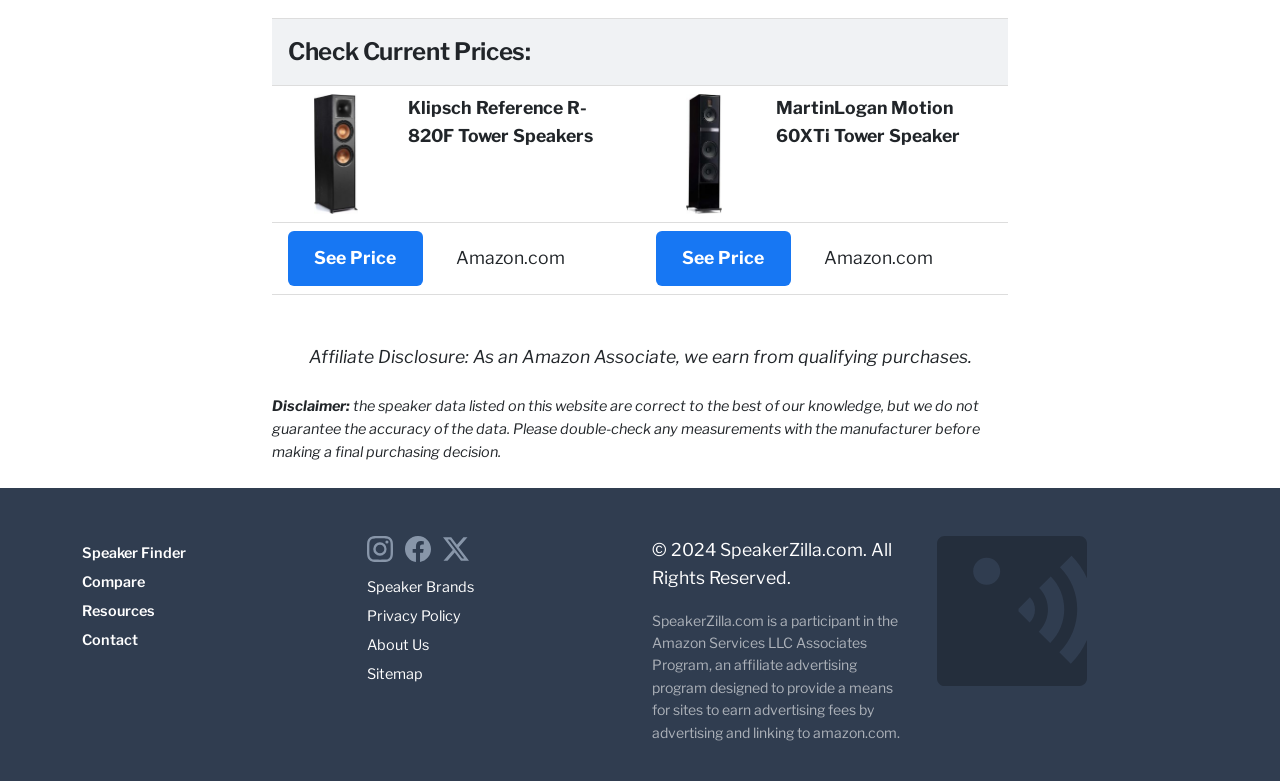Provide the bounding box coordinates of the UI element this sentence describes: "See Price".

[0.512, 0.296, 0.618, 0.366]